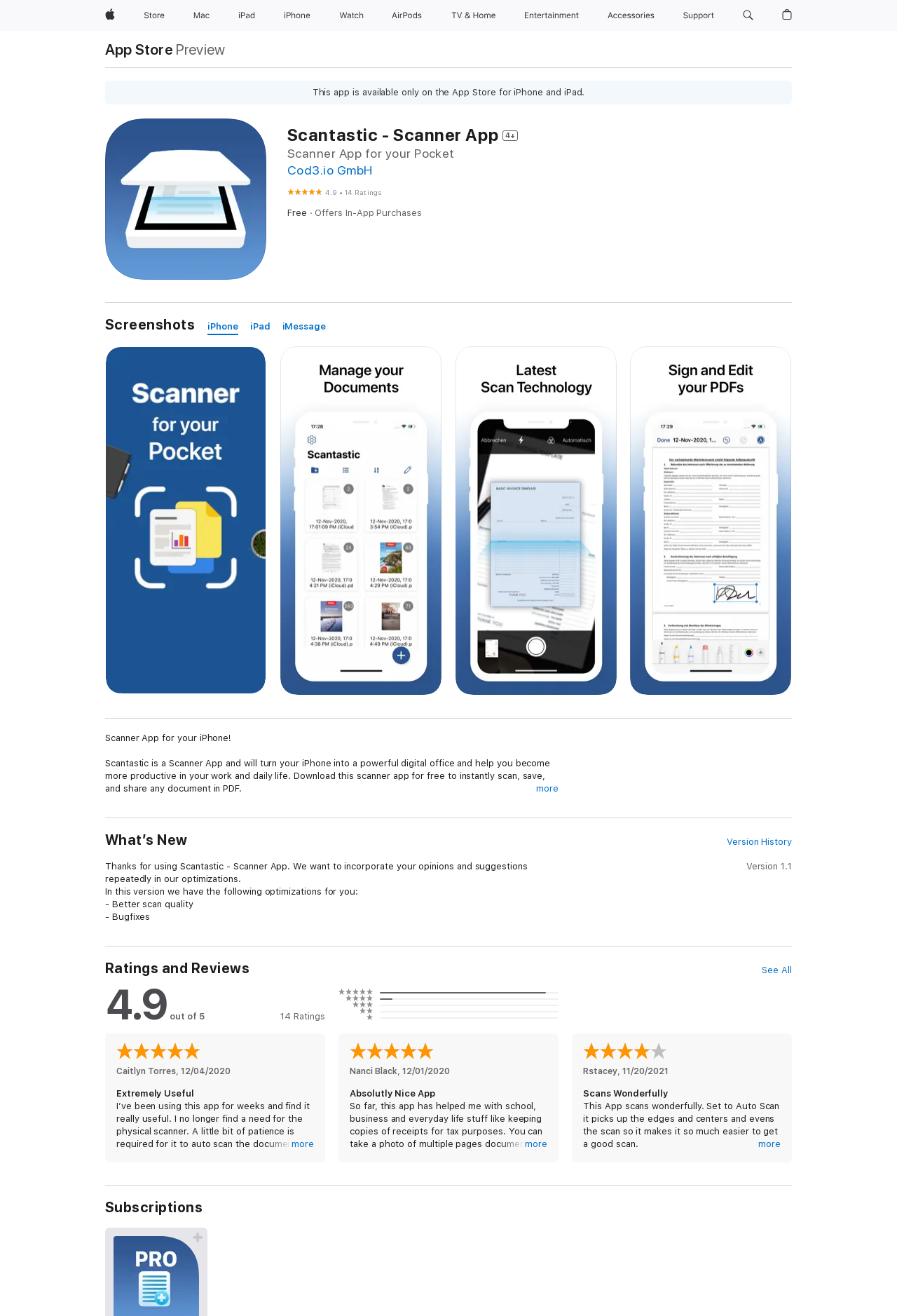Please use the details from the image to answer the following question comprehensively:
What is the developer of Scantastic - Scanner App?

The developer's name is mentioned in the heading element as 'Cod3.io GmbH', which is also a link, and can be found in the section that displays the app's details.